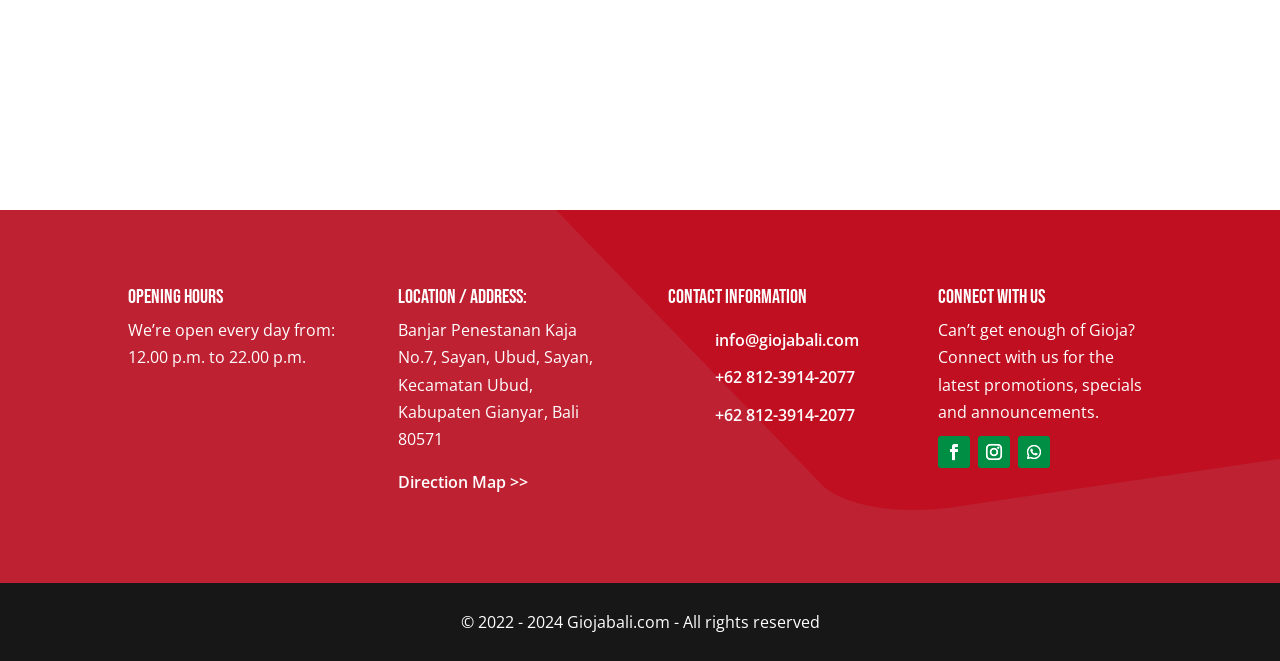From the details in the image, provide a thorough response to the question: What social media platforms can I connect with Gioja on?

I found the social media connection information by looking at the 'Connect with Us' section, which is a heading element. Below this heading, I found three link elements that represent different social media platforms, suggesting that I can connect with Gioja on these three platforms.